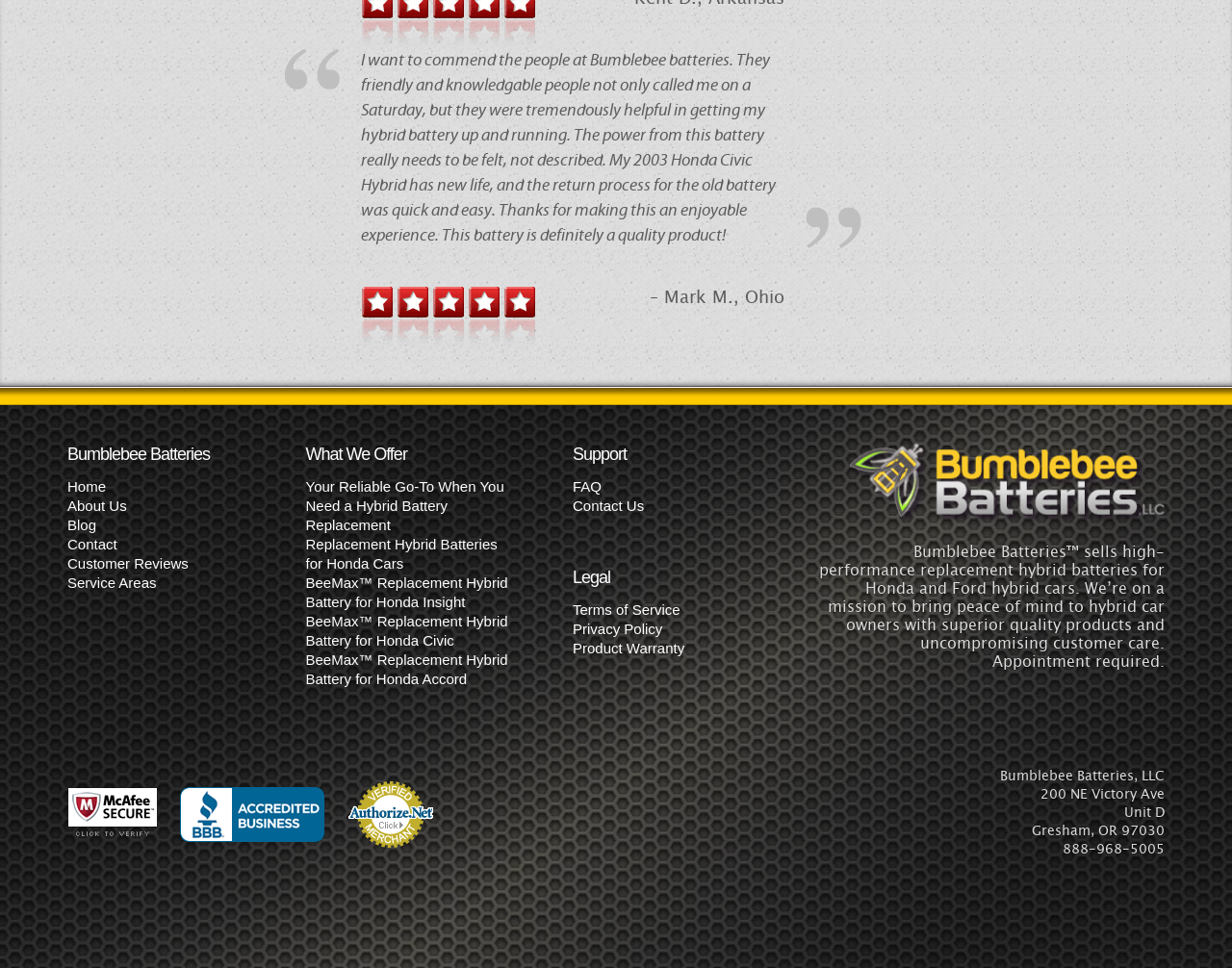Please answer the following query using a single word or phrase: 
What type of batteries does the company sell?

Hybrid batteries